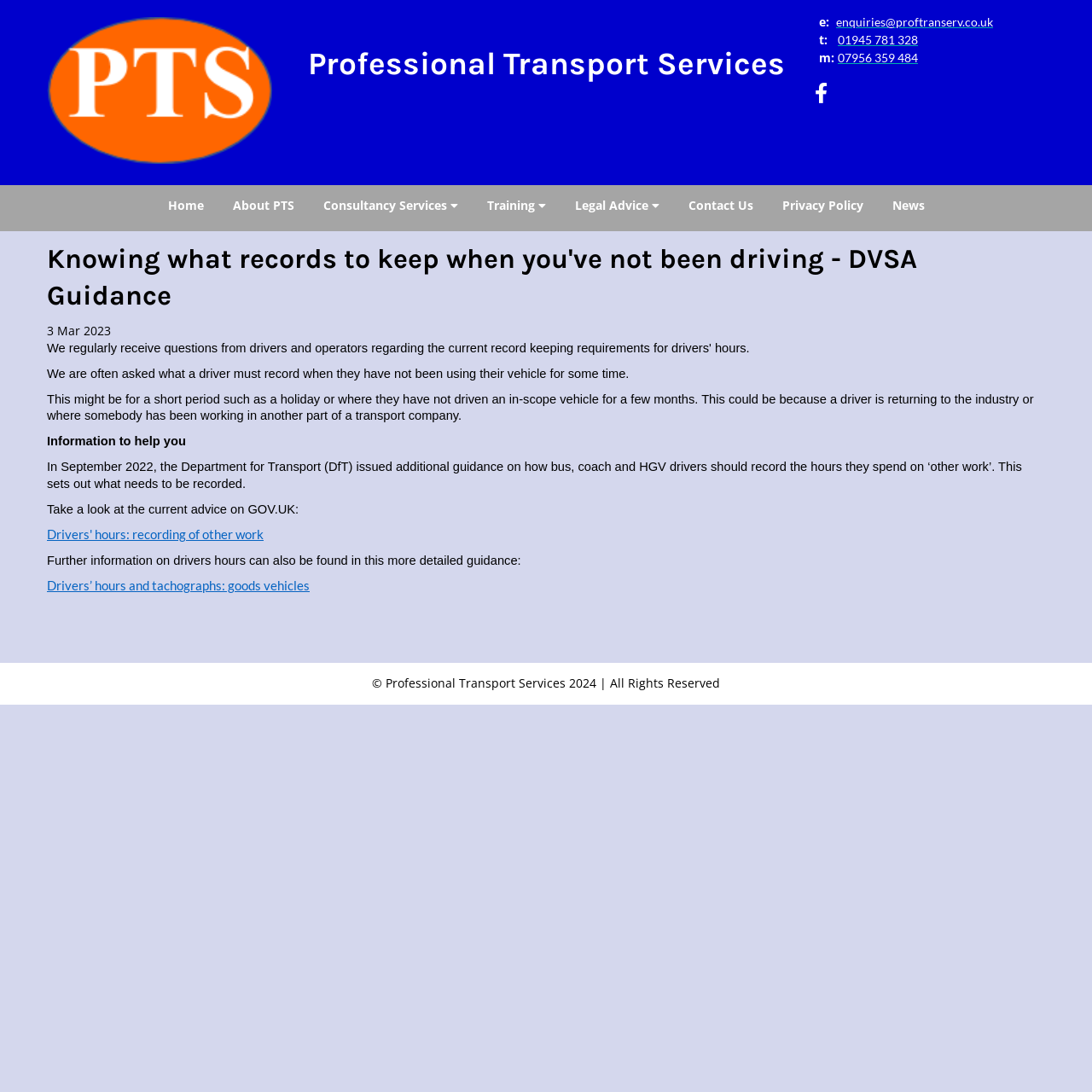Offer a comprehensive description of the webpage’s content and structure.

The webpage appears to be a guidance page from Professional Transport Services, focusing on record-keeping requirements for drivers' hours. At the top left, there is a link to "Professional Transport Services" accompanied by an image with the same name. Below this, there is a heading with the same title.

On the top right, there is a section with contact information, including email addresses, phone numbers, and a link to the company's website. This section is separated from the rest of the content by a layout table.

The main content of the page is divided into sections. The first section has a heading "Knowing what records to keep when you've not been driving - DVSA Guidance" and is dated "3 Mar 2023". The text explains that the page will provide information on what drivers must record when they have not been using their vehicle for some time.

The following sections provide more detailed information on recording hours, including guidance from the Department for Transport and links to relevant resources on GOV.UK. There are two links to external resources: "Drivers' hours: recording of other work" and "Drivers’ hours and tachographs: goods vehicles".

At the bottom of the page, there is a navigation menu with links to other pages on the website, including "Home", "About PTS", "Consultancy Services", "Training", "Legal Advice", "Contact Us", "Privacy Policy", and "News".

Finally, at the very bottom of the page, there is a copyright notice stating "© Professional Transport Services 2024 | All Rights Reserved".